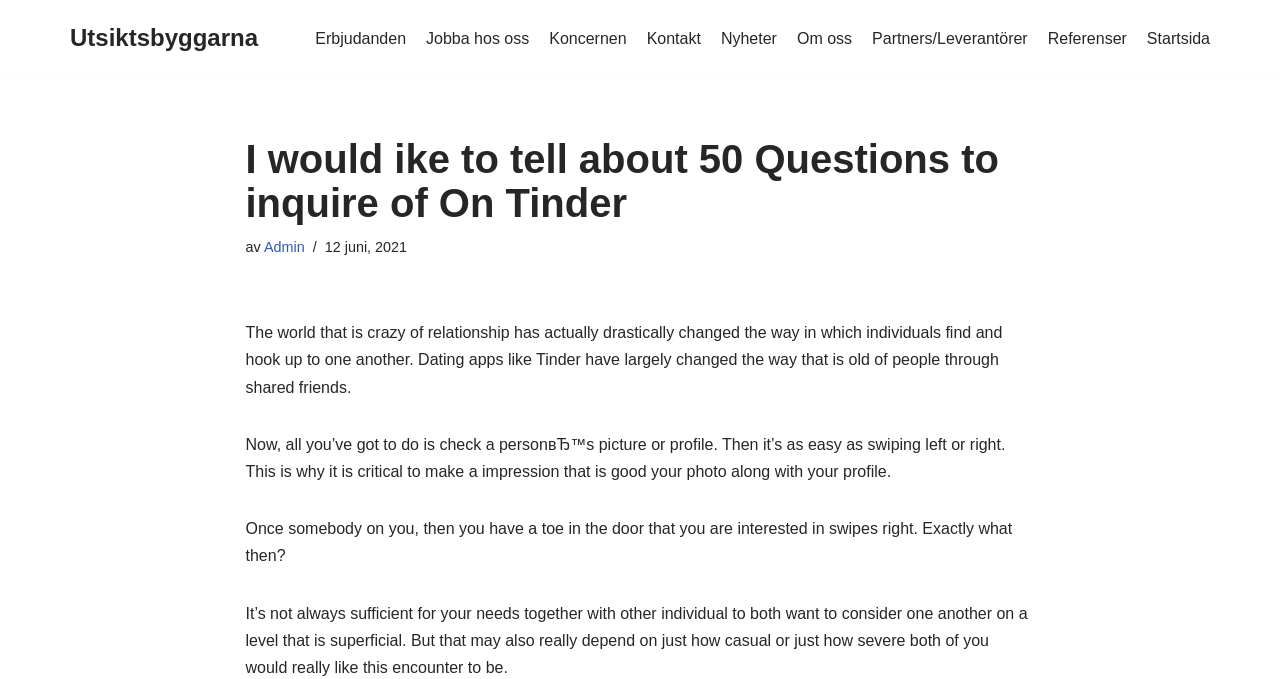Identify the bounding box coordinates for the UI element that matches this description: "Nyheter".

[0.563, 0.038, 0.607, 0.075]